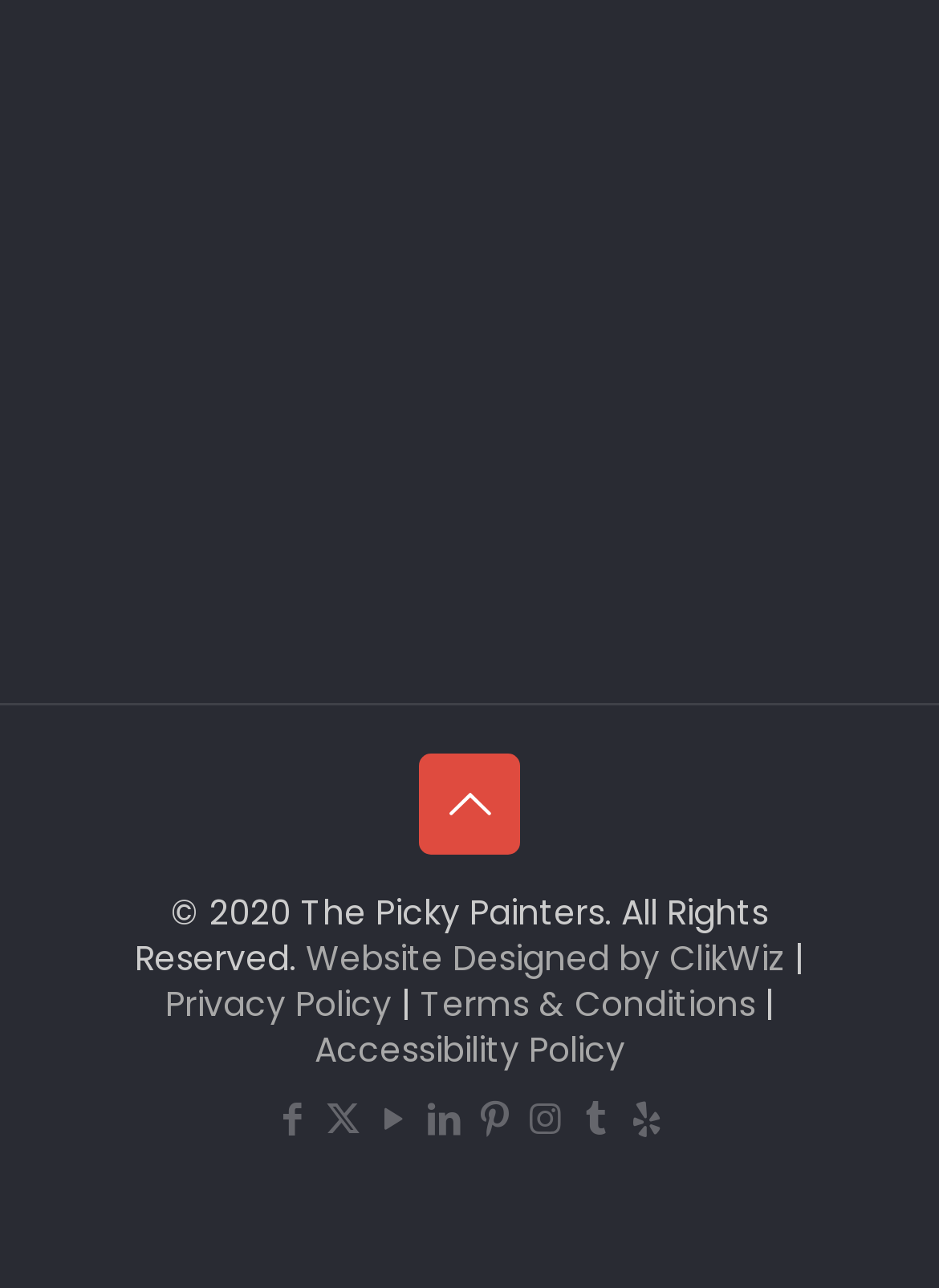What is the position of the 'Back to top' icon?
Provide a detailed answer to the question, using the image to inform your response.

I analyzed the bounding box coordinates of the 'Back to top' icon, which are [0.446, 0.585, 0.554, 0.663]. This indicates that the icon is located in the middle right section of the webpage.